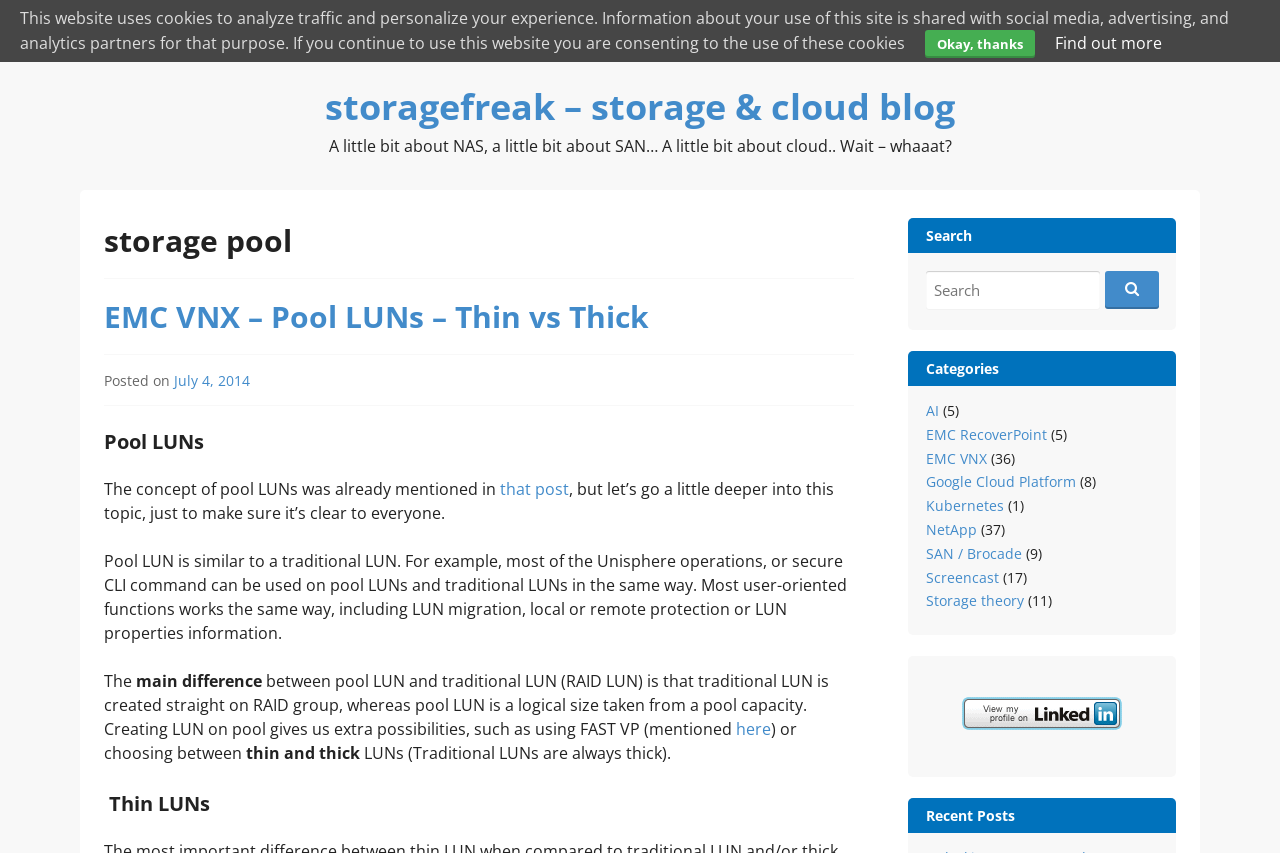Based on the image, provide a detailed and complete answer to the question: 
What is the name of the blog?

The name of the blog can be found in the heading element with the text 'storagefreak – storage & cloud blog'. This heading element is a child of the root element and has a bounding box coordinate of [0.062, 0.094, 0.938, 0.157].